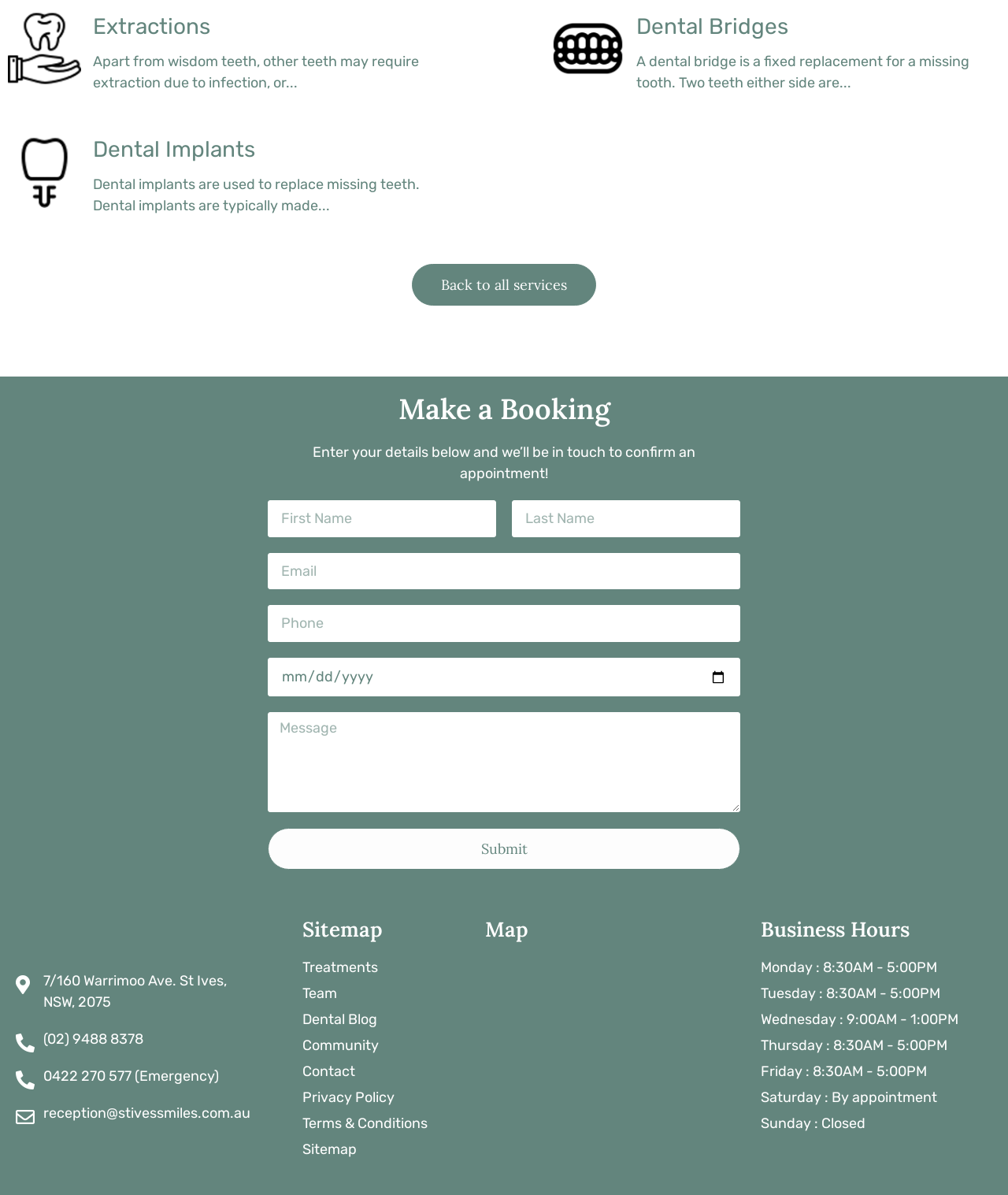Identify the bounding box coordinates for the UI element described as: "Back to all services". The coordinates should be provided as four floats between 0 and 1: [left, top, right, bottom].

[0.409, 0.221, 0.591, 0.255]